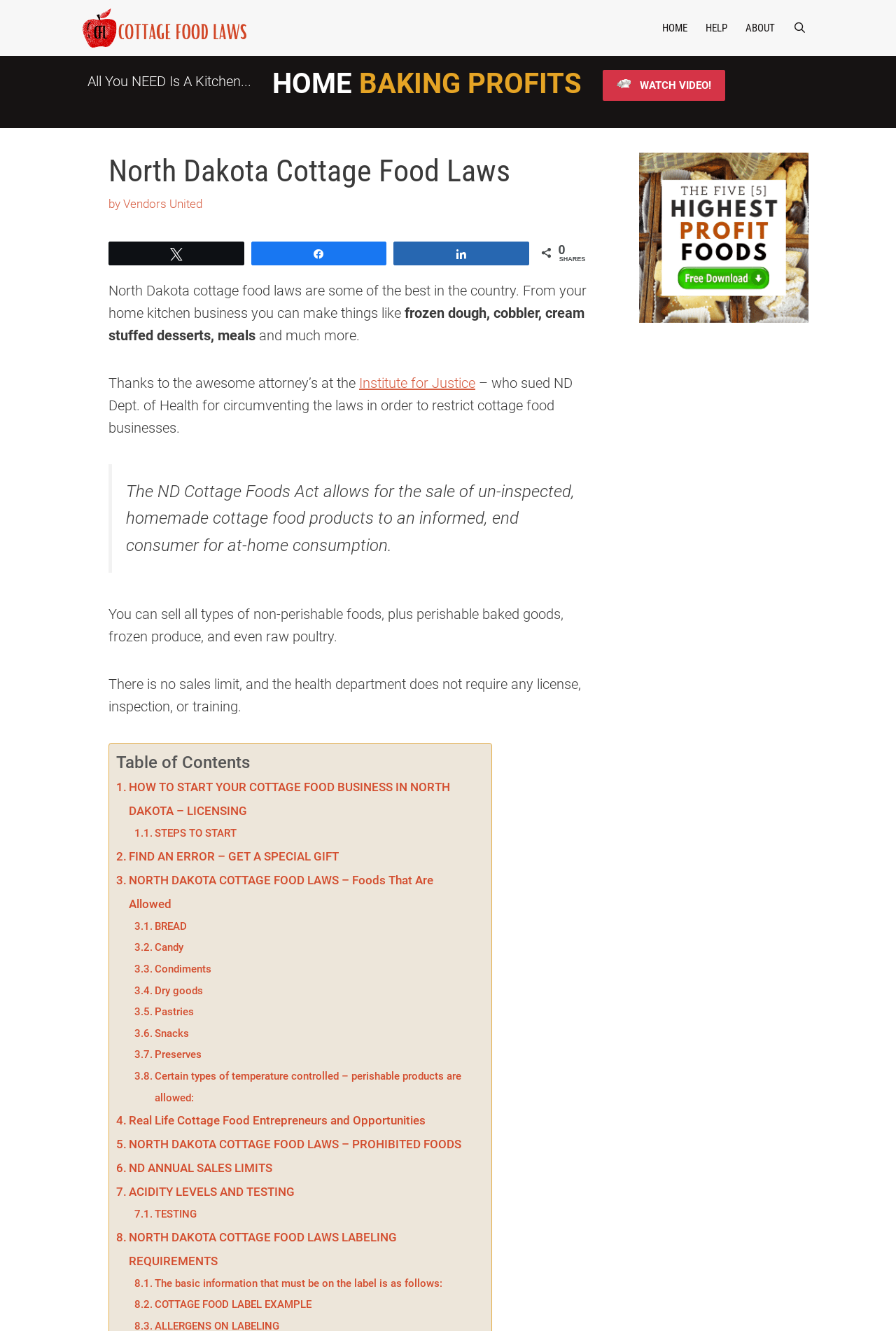What is the purpose of the Institute for Justice?
Respond to the question with a well-detailed and thorough answer.

According to the webpage, the Institute for Justice sued the ND Dept. of Health for circumventing the laws in order to restrict cottage food businesses, indicating that the purpose of the Institute for Justice in this context is to advocate for cottage food businesses.